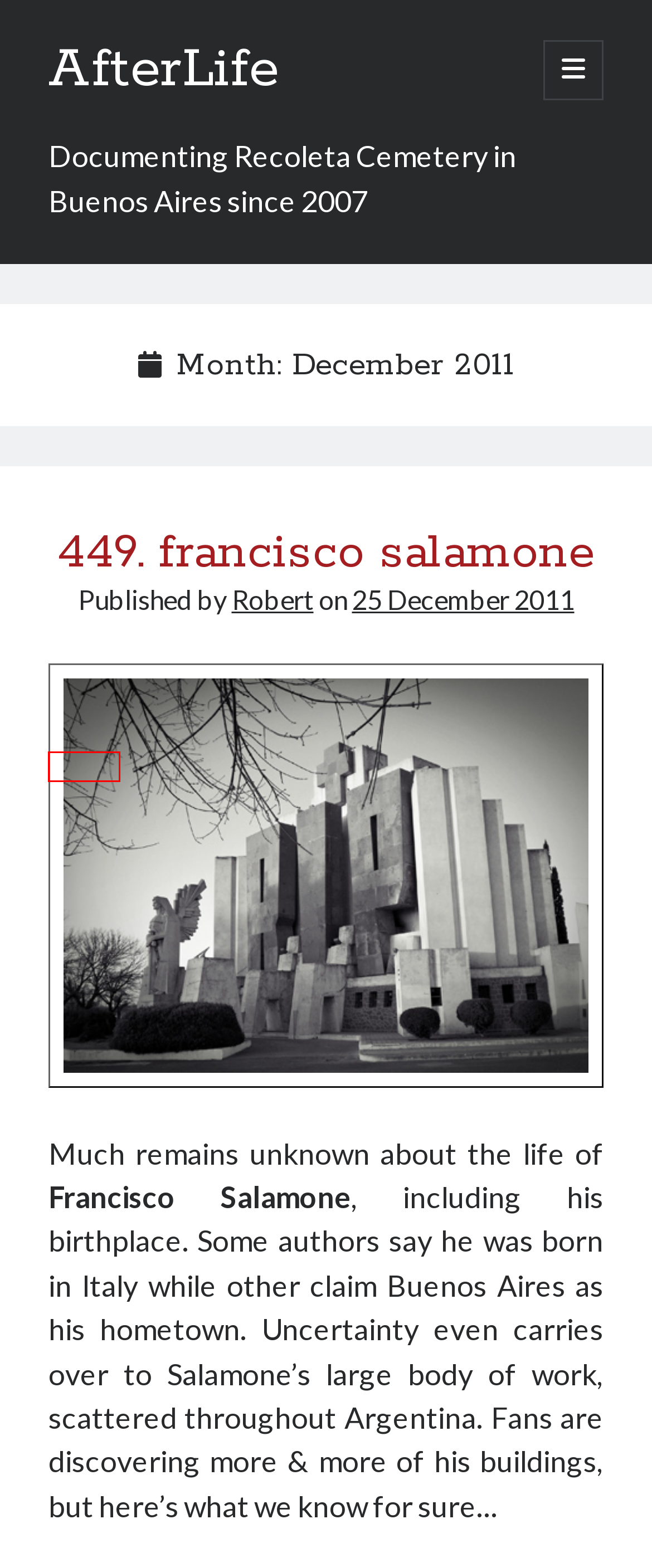You are given a screenshot of a webpage with a red rectangle bounding box. Choose the best webpage description that matches the new webpage after clicking the element in the bounding box. Here are the candidates:
A. 449. francisco salamone – AfterLife
B. Symbols – AfterLife
C. Robert – AfterLife
D. Sports – AfterLife
E. Cats – AfterLife
F. Literati – AfterLife
G. Education – AfterLife
H. Presidents – AfterLife

F